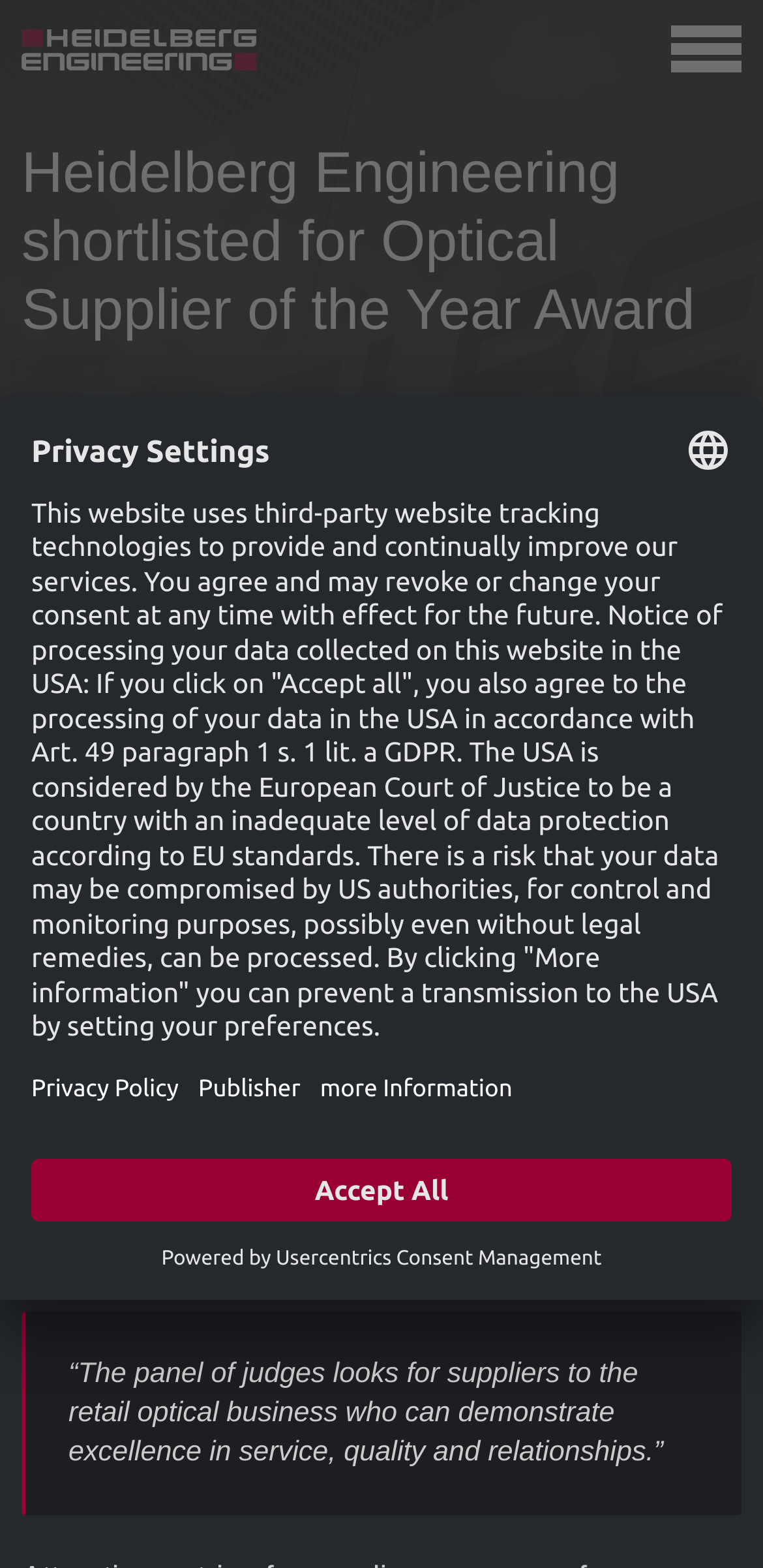Determine the main heading text of the webpage.

Heidelberg Engineering shortlisted for Optical Supplier of the Year Award